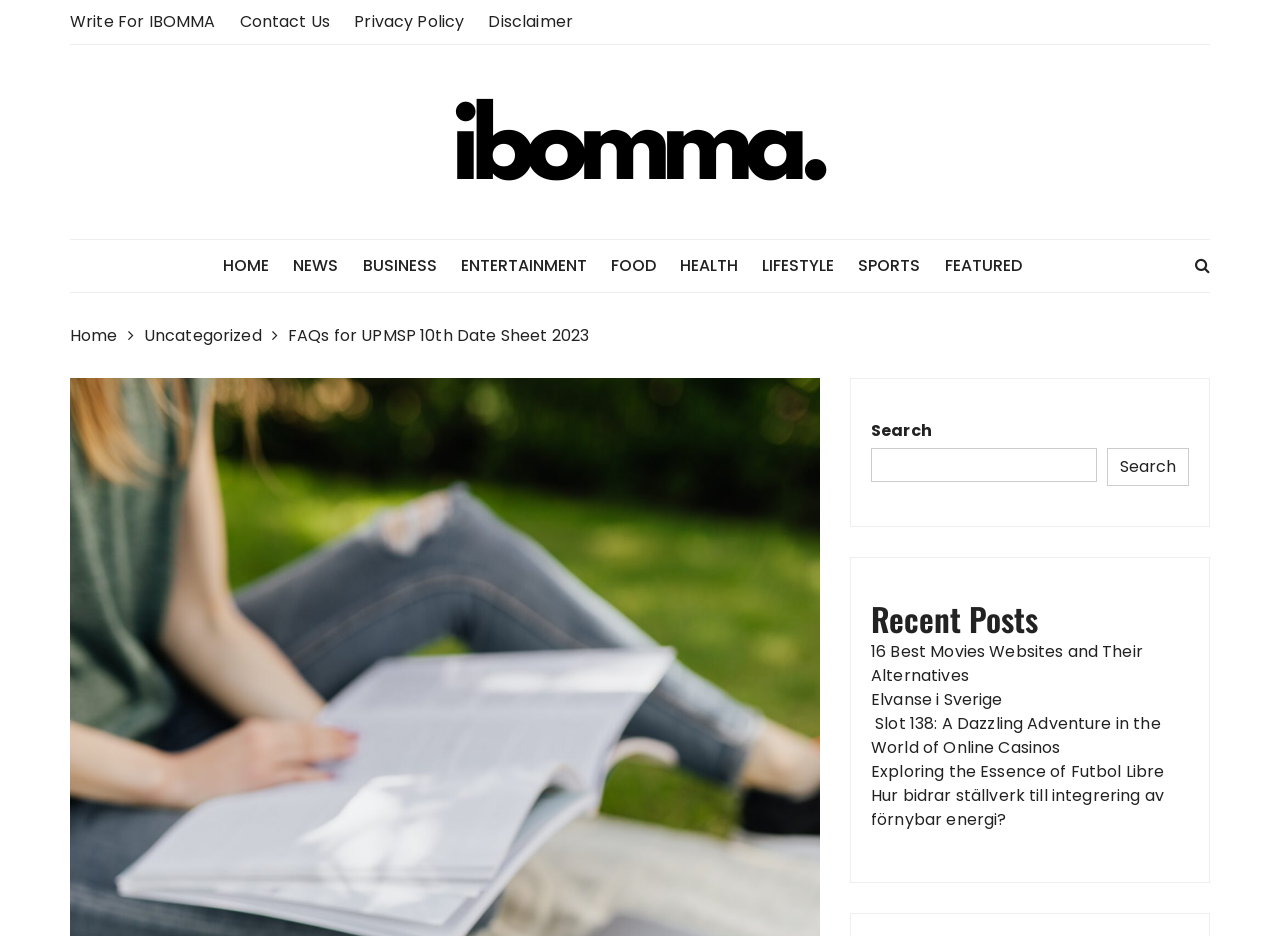Offer an in-depth caption of the entire webpage.

The webpage is about FAQs for UPMSP 10th Date Sheet 2023. At the top, there are several links, including "Write For IBOMMA", "Contact Us", "Privacy Policy", and "Disclaimer", aligned horizontally. Below these links, there is a prominent link "IBOMMA" with an accompanying image. To the right of the image, there is a search icon.

The main navigation menu is located below the IBOMMA link, with options such as "HOME", "NEWS", "BUSINESS", "ENTERTAINMENT", and others, arranged horizontally. Below the navigation menu, there is a breadcrumbs section, showing the current page's location as "Home > Uncategorized > FAQs for UPMSP 10th Date Sheet 2023".

On the right side of the breadcrumbs section, there is a search bar with a search button. Below the search bar, there is a heading "Recent Posts" followed by a list of links to recent articles, including "16 Best Movies Websites and Their Alternatives", "Elvanse i Sverige", and others. These links are arranged vertically, with the most recent post at the top.